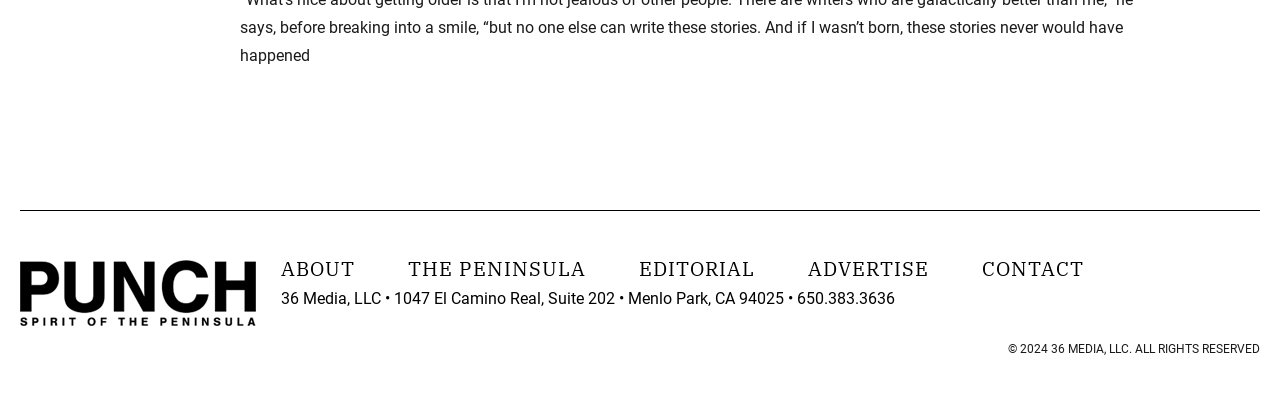What is the company name and address?
Offer a detailed and full explanation in response to the question.

I found the company name and address by looking at the static text element that contains the address, which is '36 Media, LLC • 1047 El Camino Real, Suite 202 • Menlo Park, CA 94025 • 650.383.3636'.